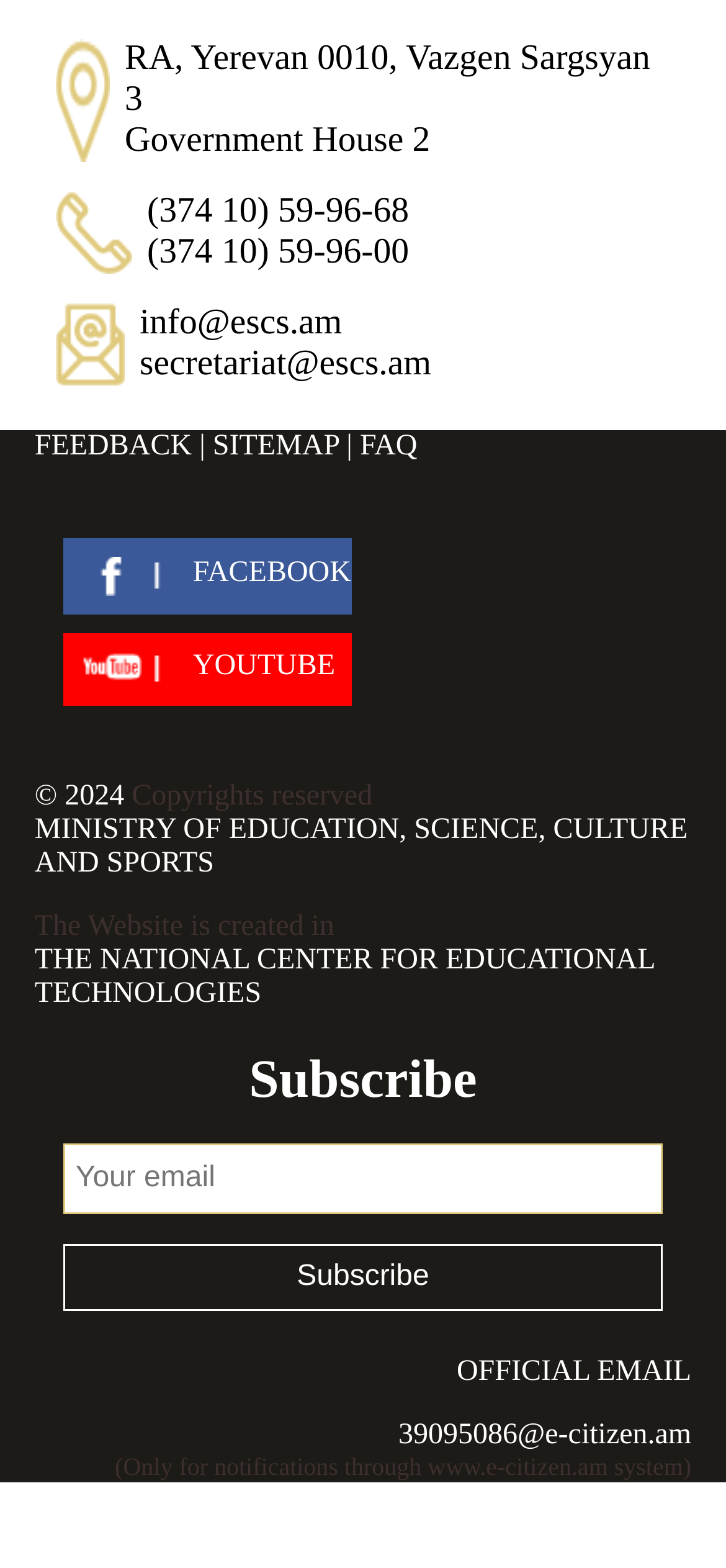What social media platforms are linked on the webpage?
Based on the image, provide a one-word or brief-phrase response.

Facebook and YouTube